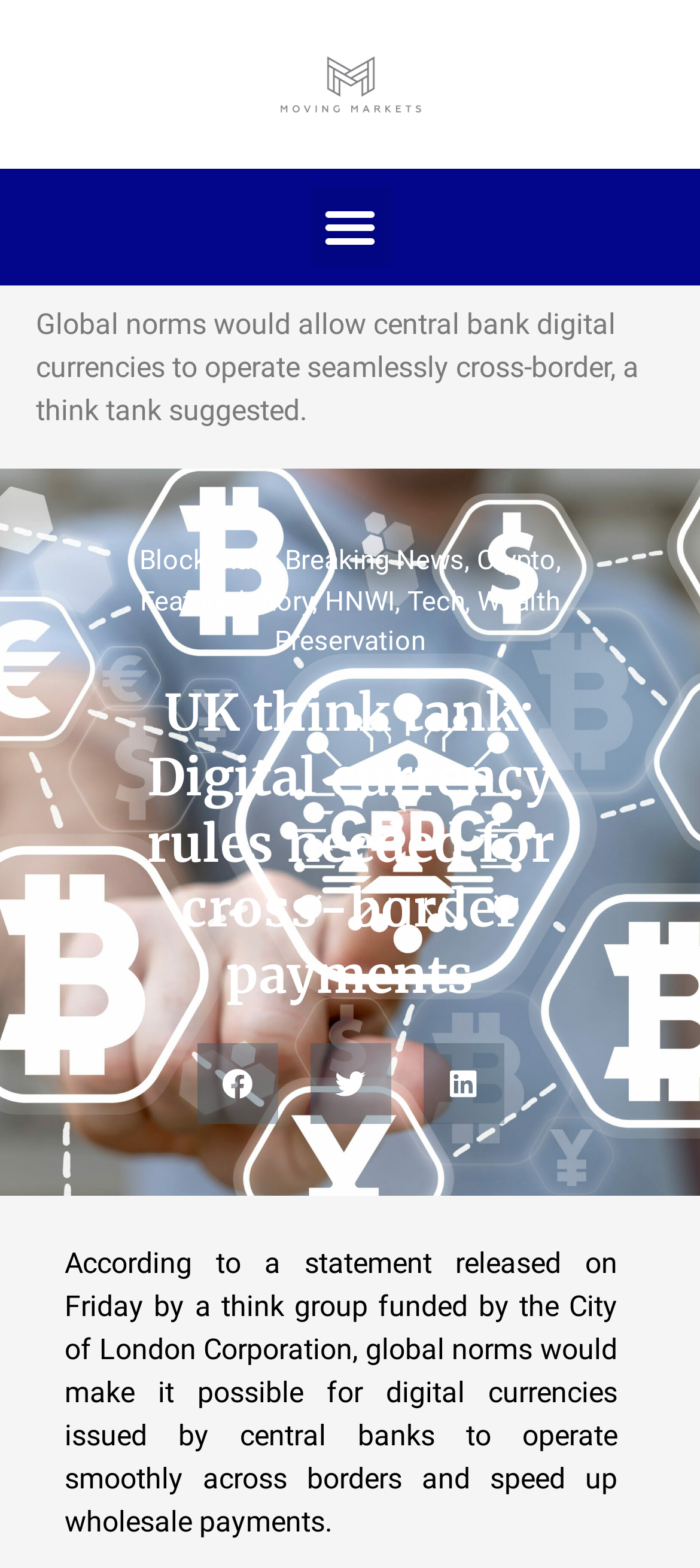Pinpoint the bounding box coordinates of the clickable element to carry out the following instruction: "Click on the Blockchain link."

[0.199, 0.347, 0.388, 0.368]